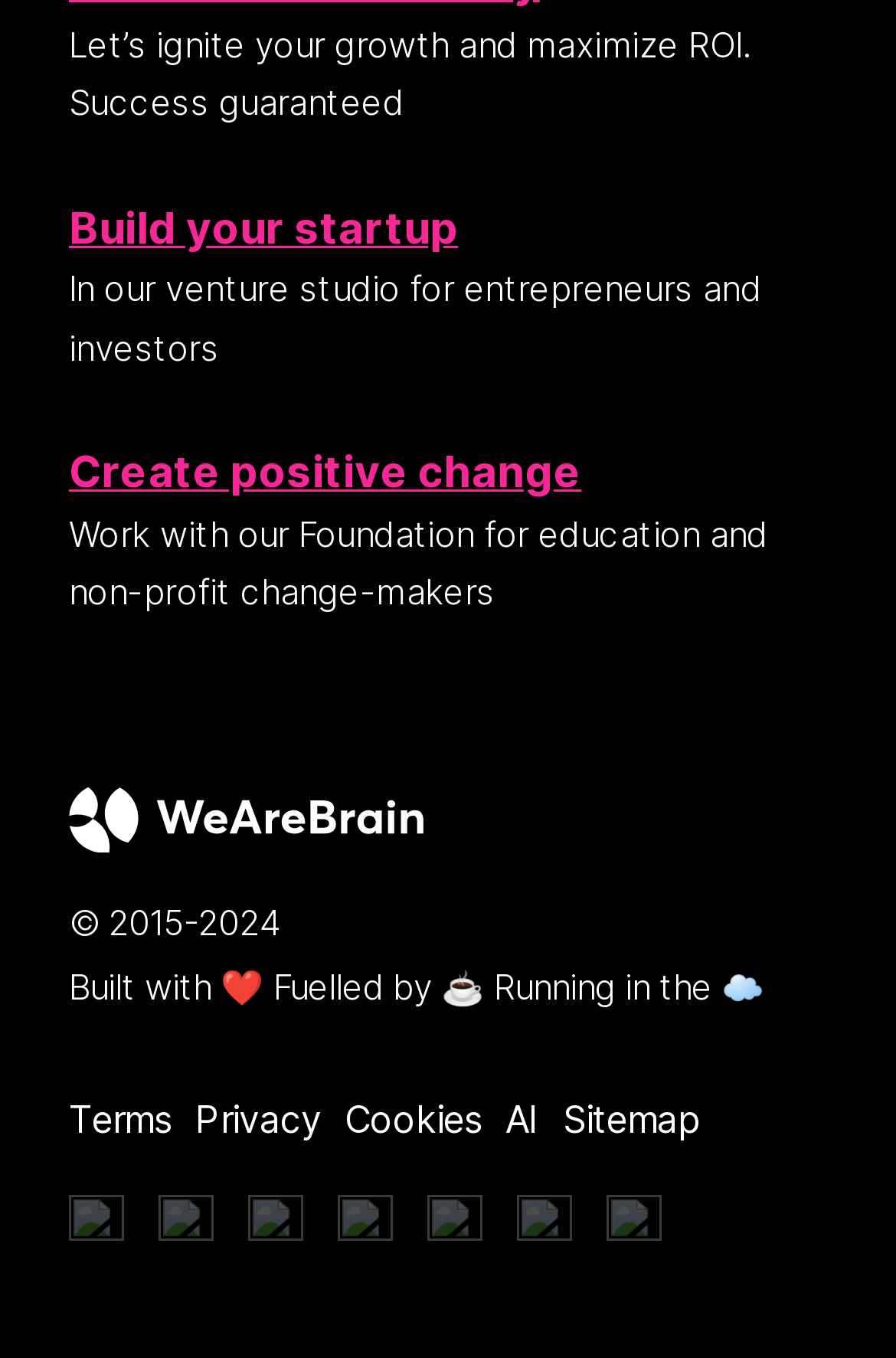Please identify the bounding box coordinates of the clickable region that I should interact with to perform the following instruction: "Click on 'Build your startup'". The coordinates should be expressed as four float numbers between 0 and 1, i.e., [left, top, right, bottom].

[0.077, 0.149, 0.511, 0.188]